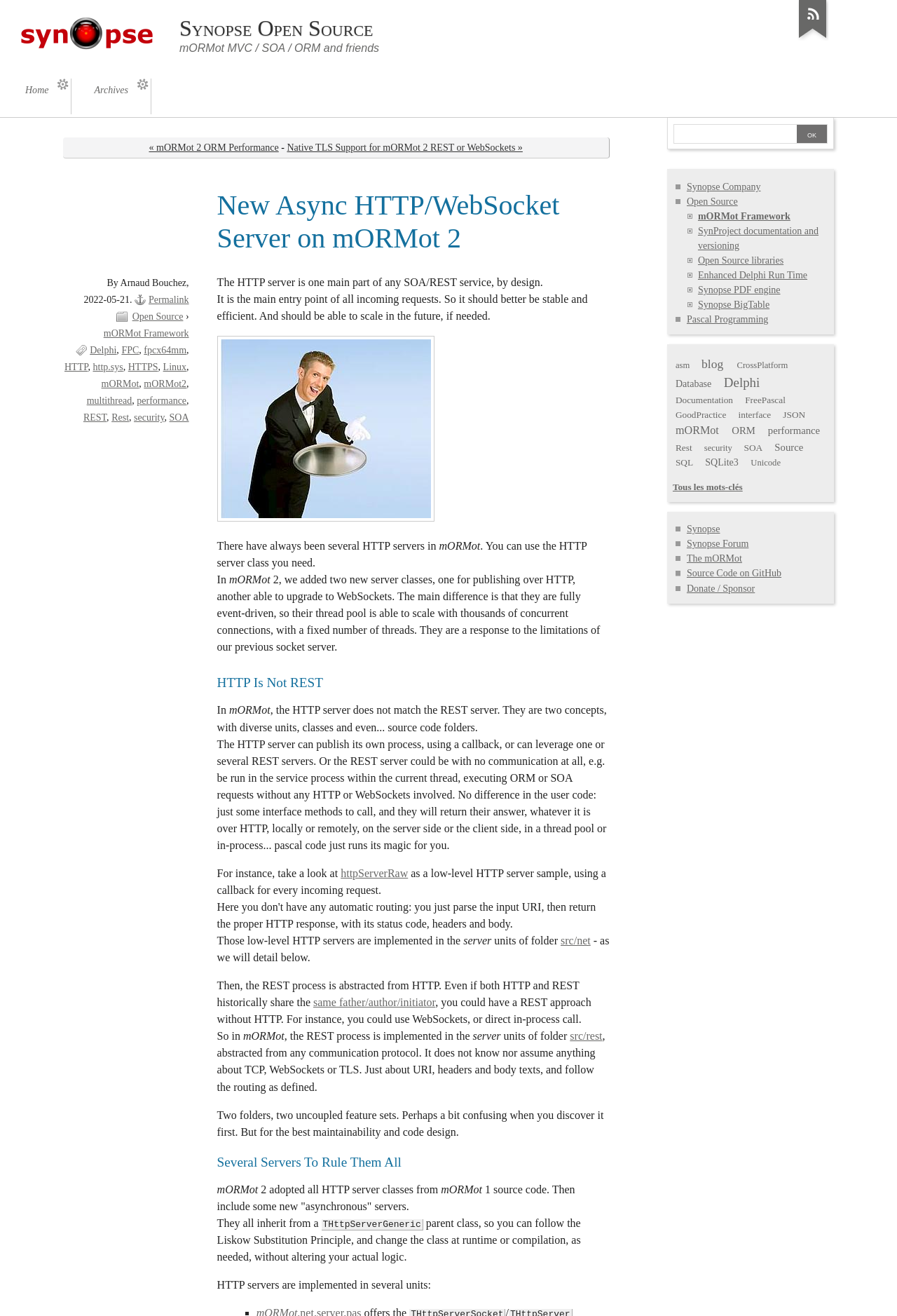What is the difference between HTTP and REST?
Relying on the image, give a concise answer in one word or a brief phrase.

Two concepts with diverse units